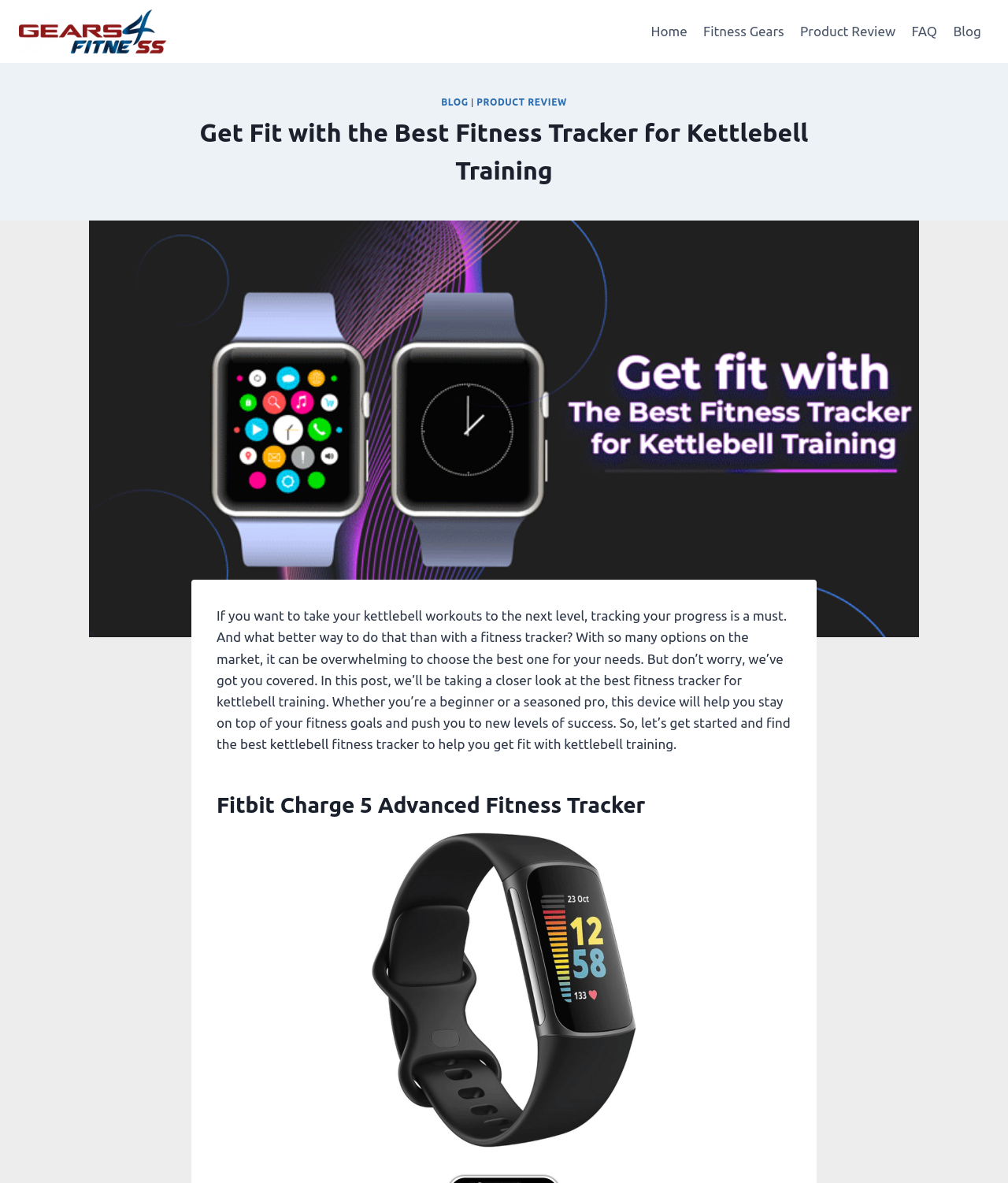Find the bounding box coordinates of the clickable area required to complete the following action: "Search for a topic".

None